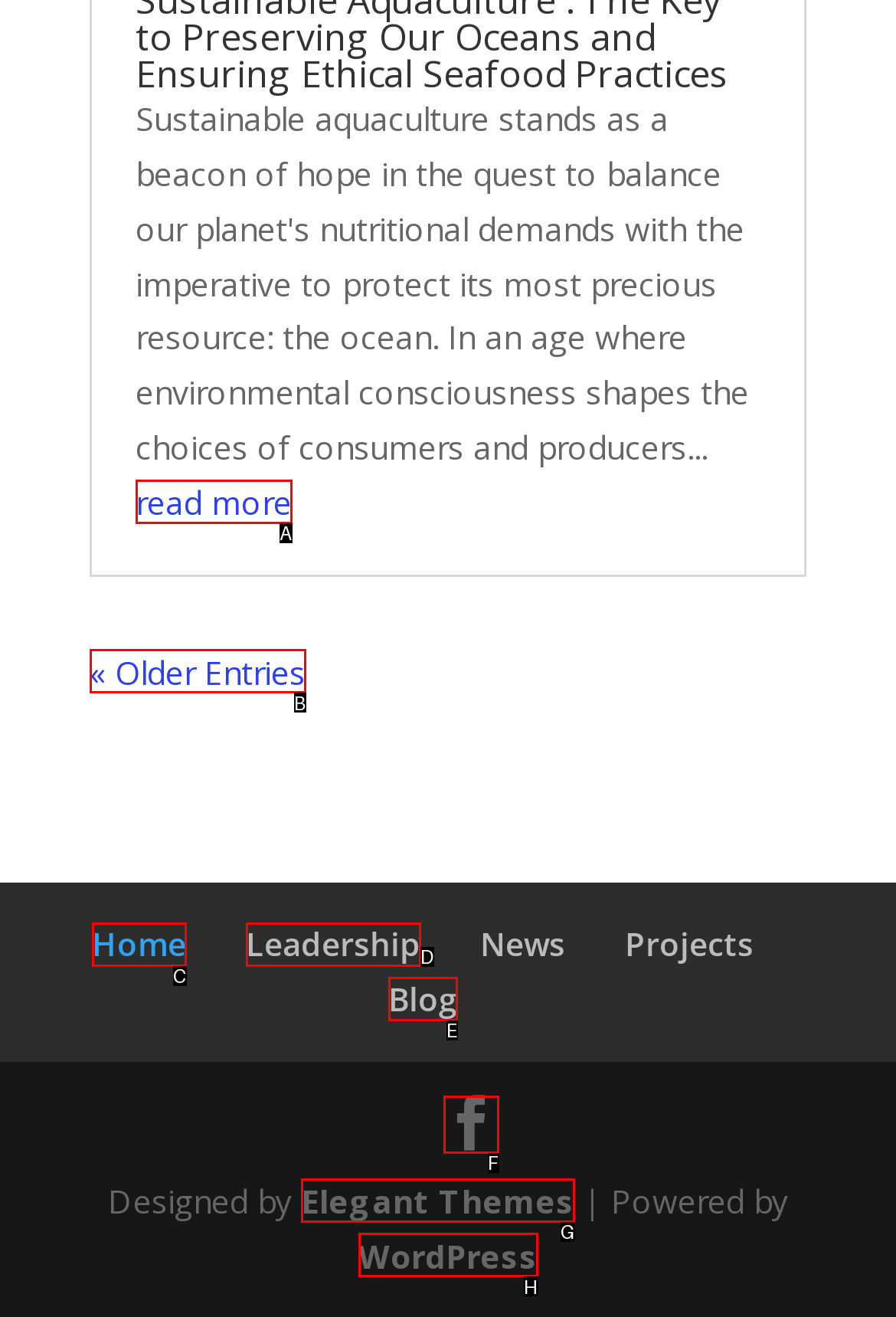Identify the HTML element that corresponds to the following description: « Older Entries. Provide the letter of the correct option from the presented choices.

B